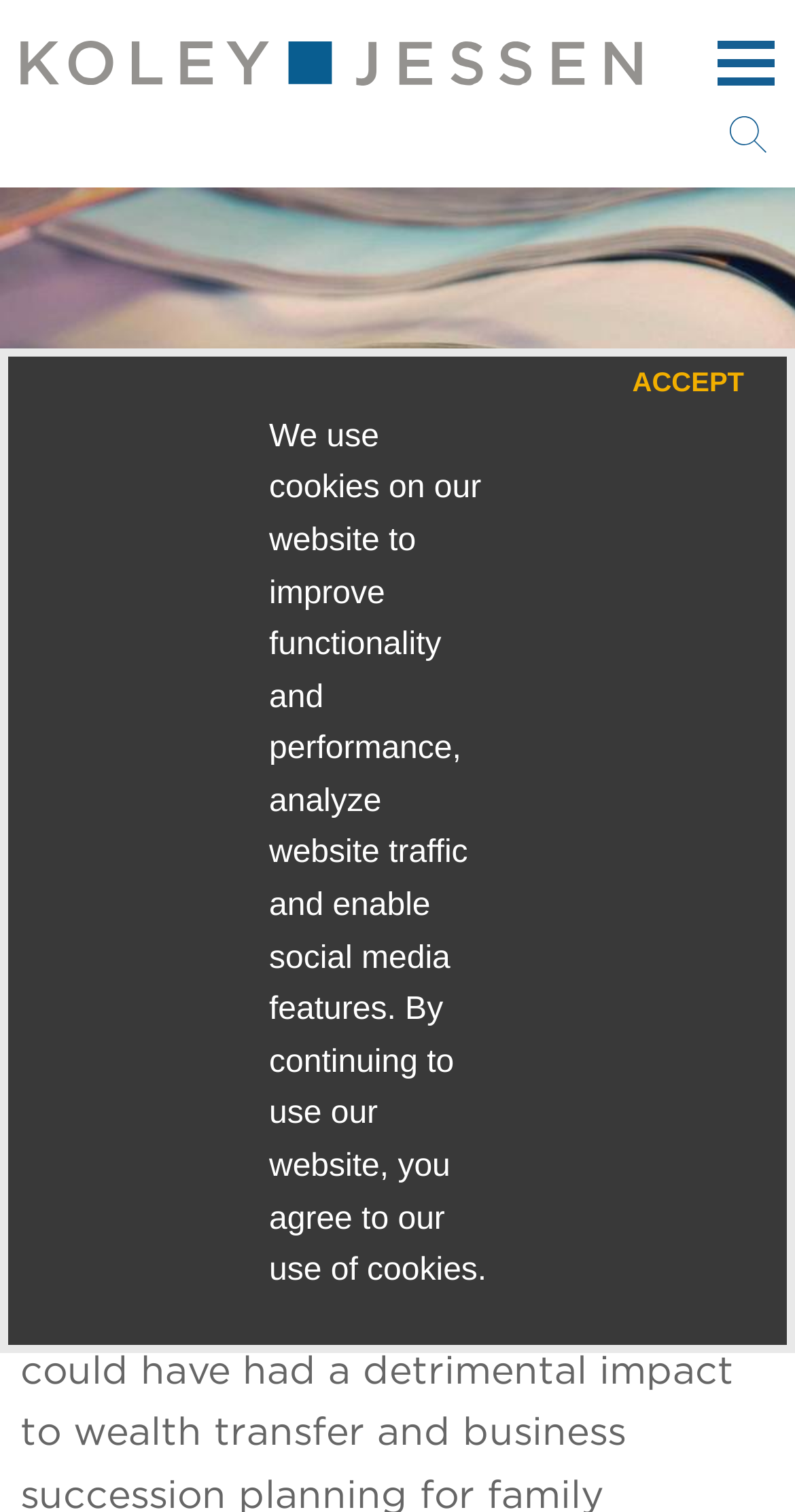Based on the element description: "alt="Koley Jessen"", identify the UI element and provide its bounding box coordinates. Use four float numbers between 0 and 1, [left, top, right, bottom].

[0.026, 0.027, 0.808, 0.057]